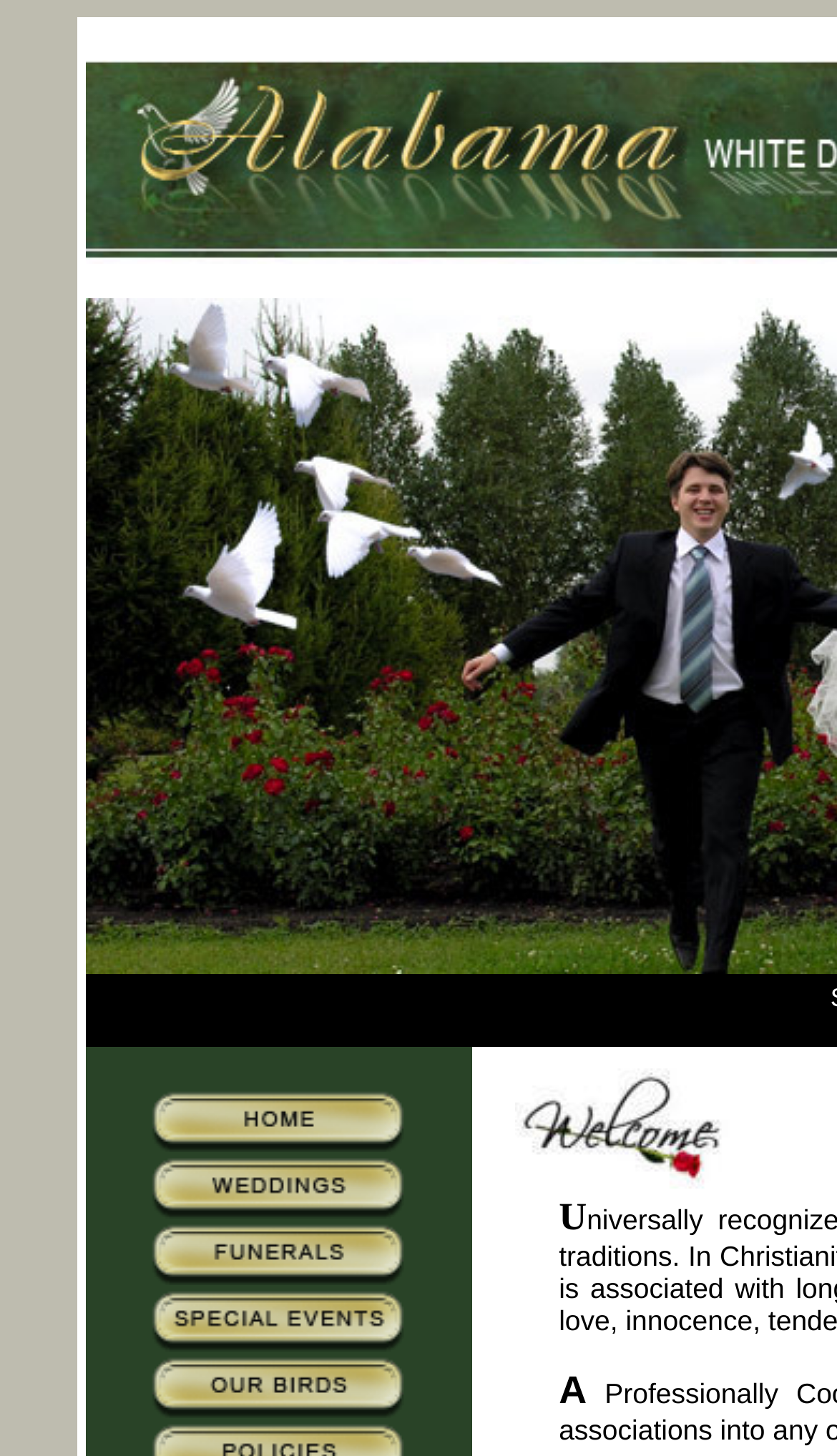Answer the question below with a single word or a brief phrase: 
What is the location served by this website?

Northern Alabama